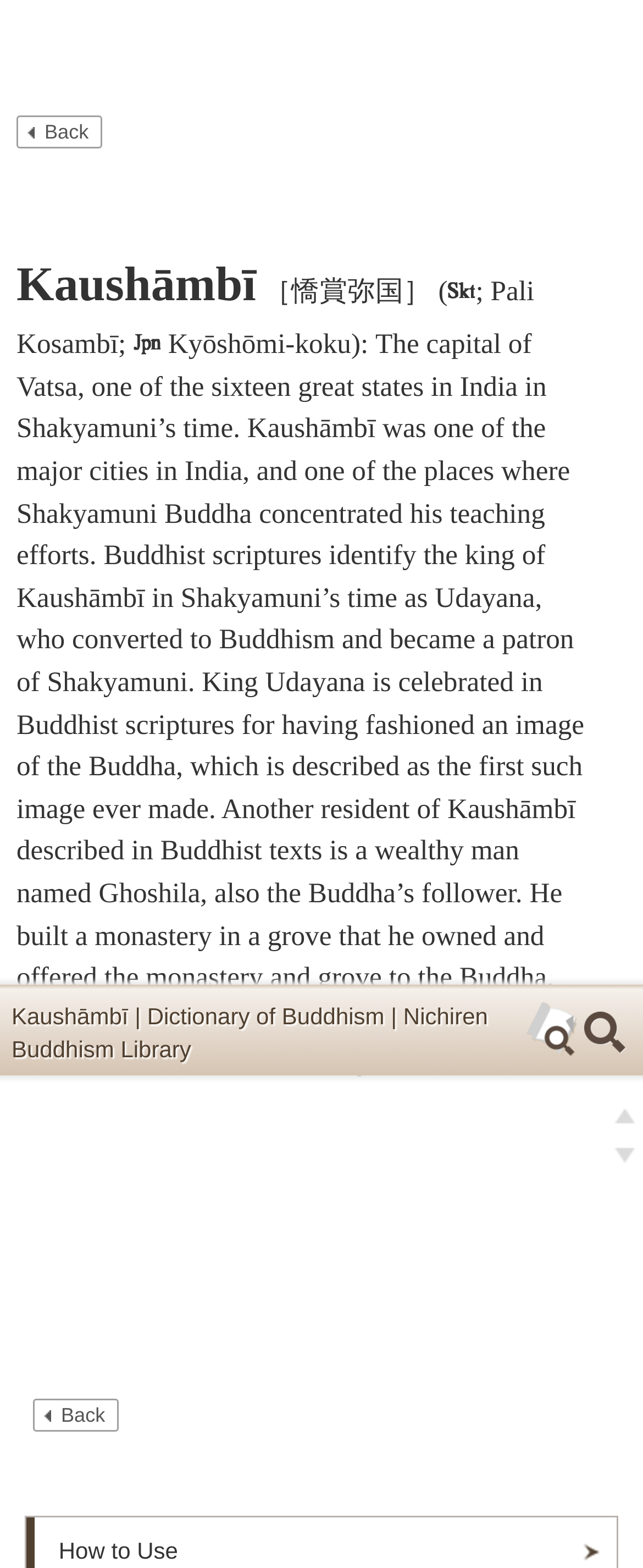Please identify the bounding box coordinates of the clickable element to fulfill the following instruction: "Go back to the previous page". The coordinates should be four float numbers between 0 and 1, i.e., [left, top, right, bottom].

[0.051, 0.264, 0.184, 0.285]